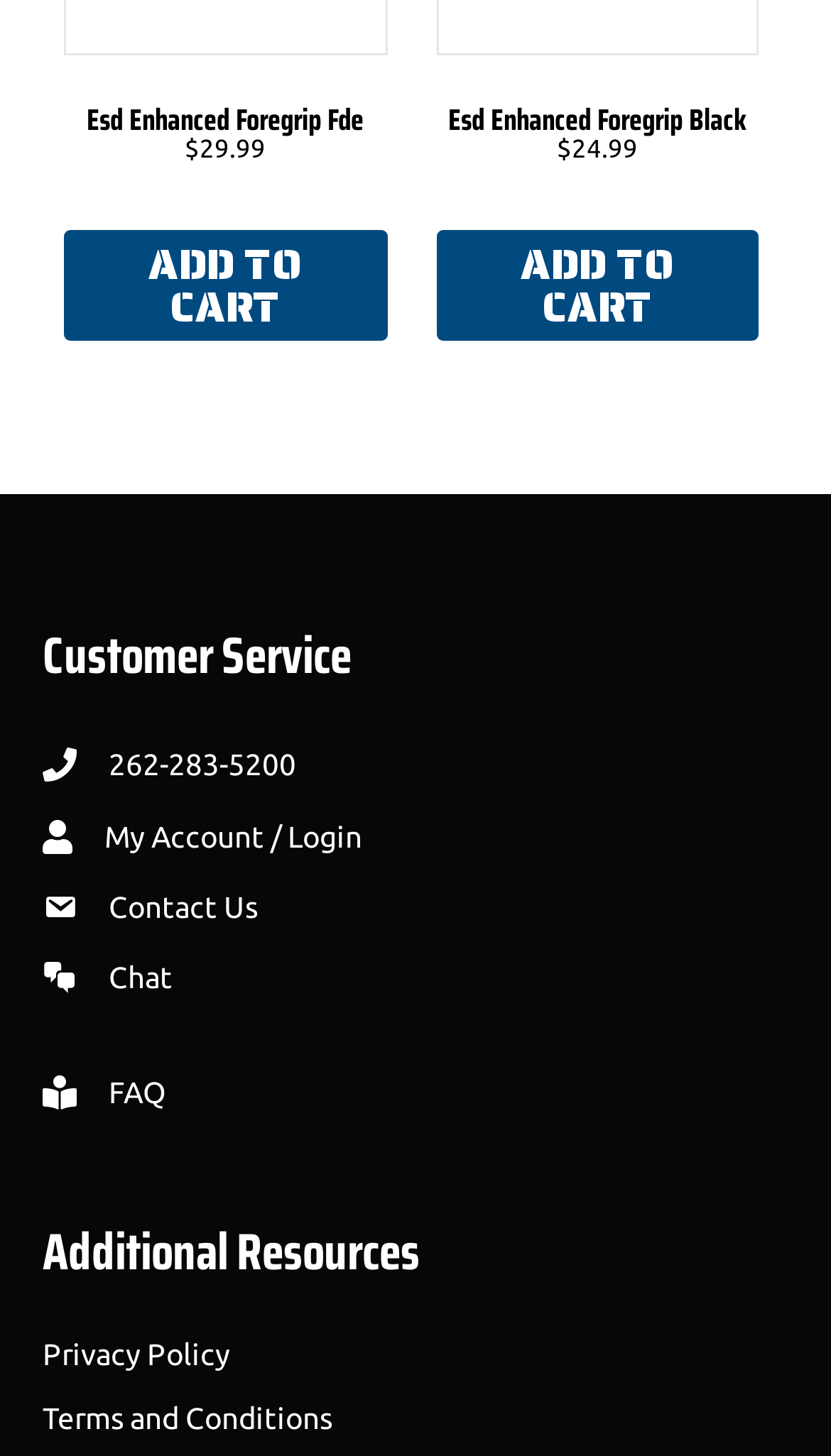Locate the bounding box for the described UI element: "Privacy Policy". Ensure the coordinates are four float numbers between 0 and 1, formatted as [left, top, right, bottom].

[0.051, 0.918, 0.277, 0.941]